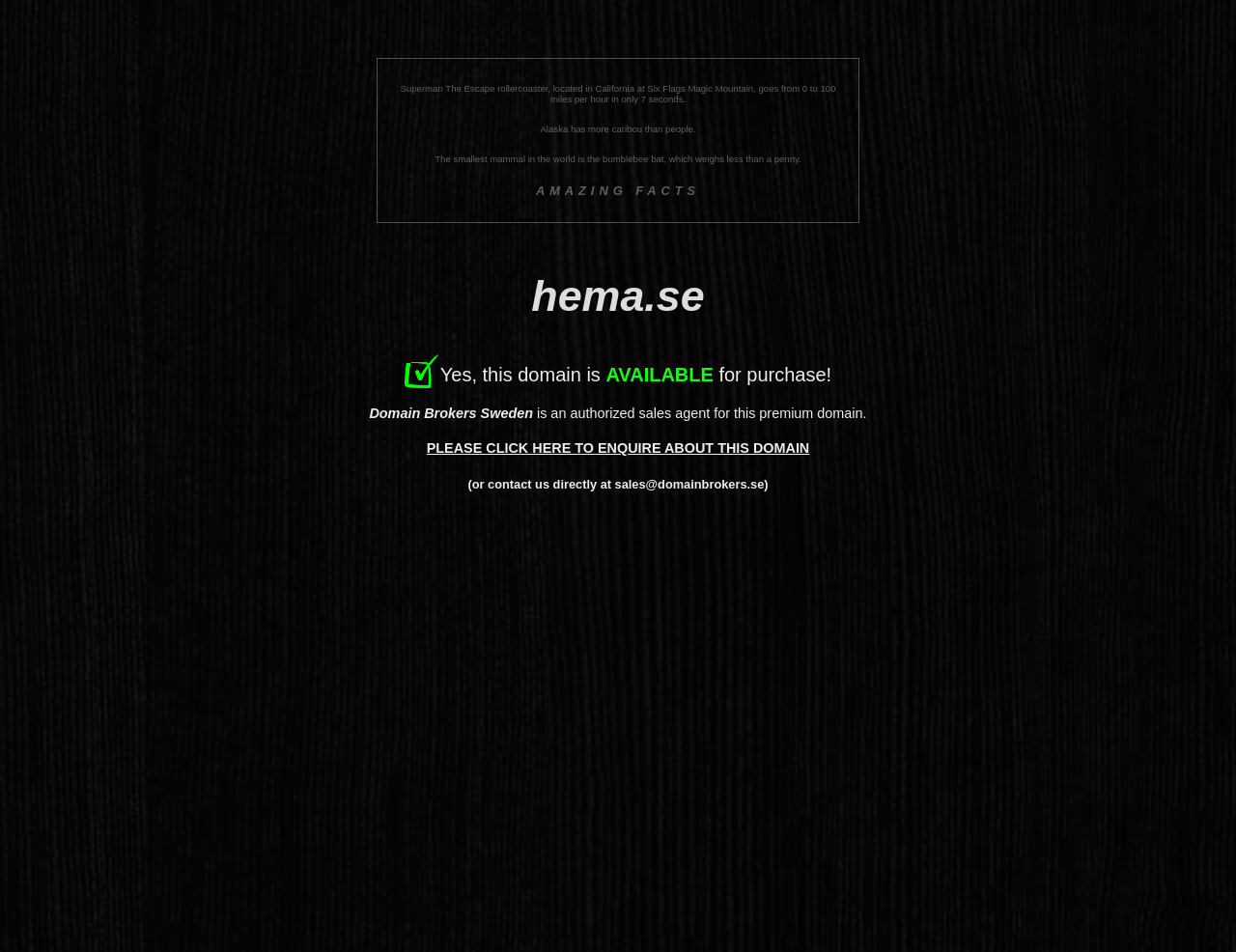What is the smallest mammal in the world?
Look at the image and answer the question with a single word or phrase.

bumblebee bat